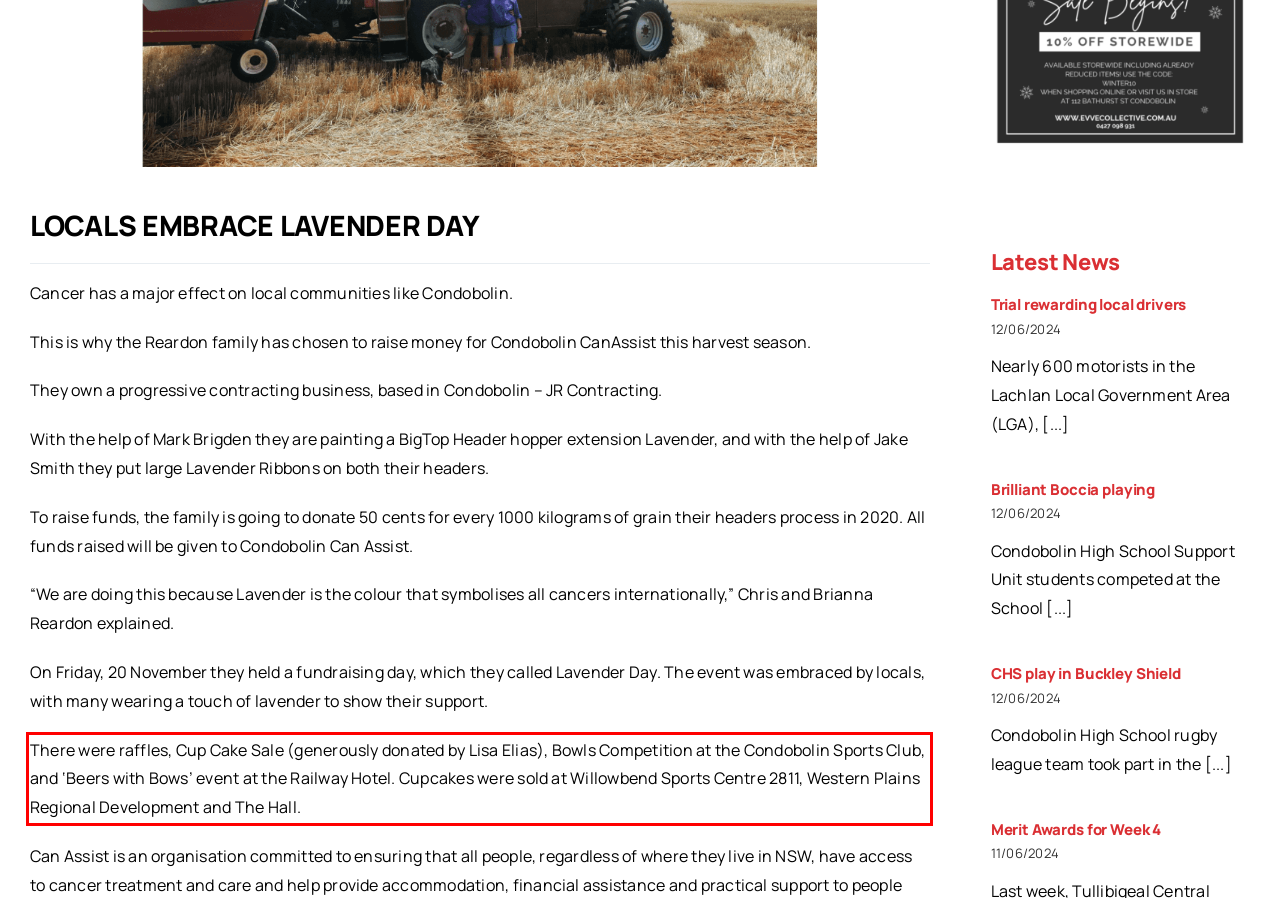There is a UI element on the webpage screenshot marked by a red bounding box. Extract and generate the text content from within this red box.

There were raffles, Cup Cake Sale (generously donated by Lisa Elias), Bowls Competition at the Condobolin Sports Club, and ‘Beers with Bows’ event at the Railway Hotel. Cupcakes were sold at Willowbend Sports Centre 2811, Western Plains Regional Development and The Hall.